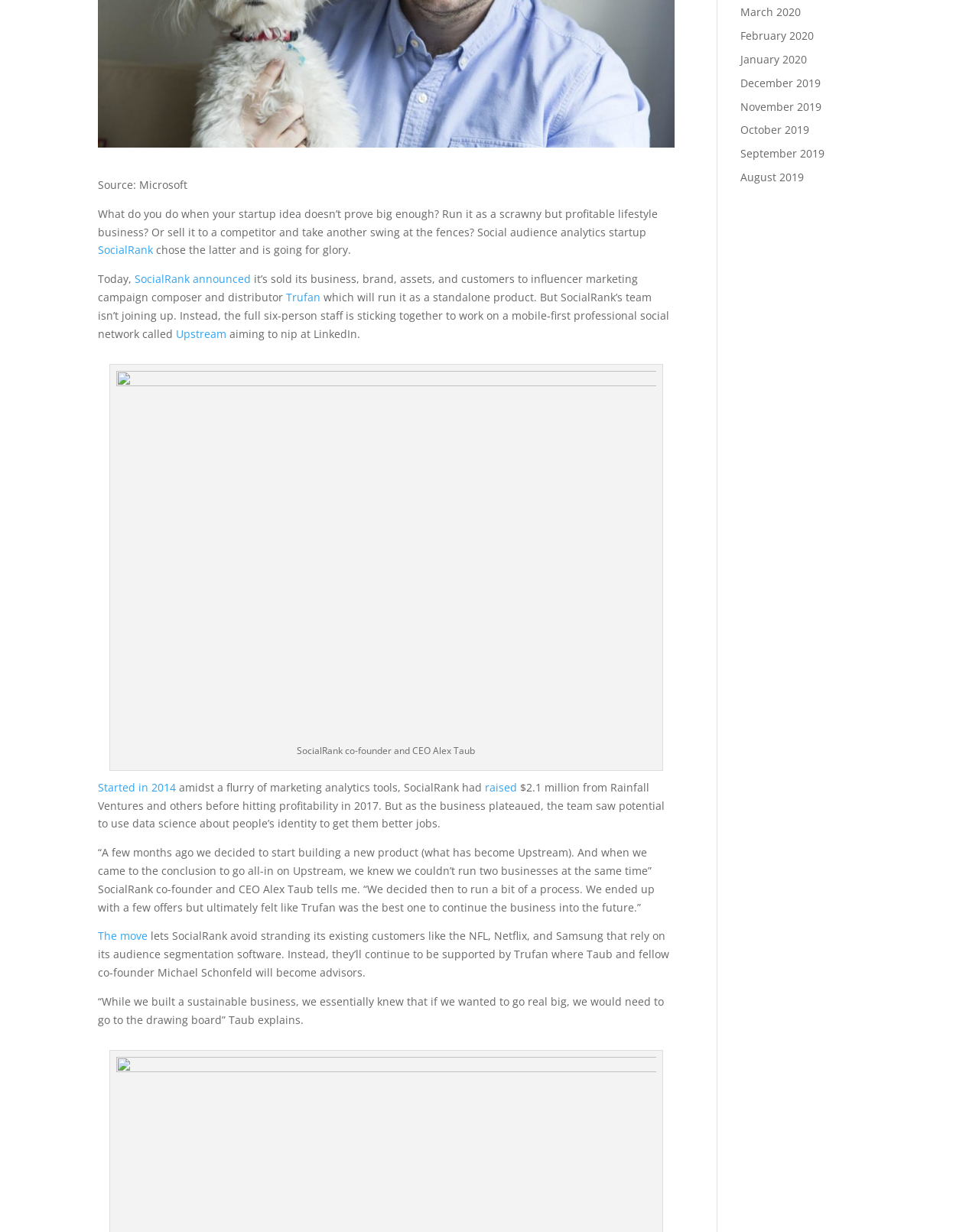Find the bounding box of the UI element described as follows: "Upstream".

[0.18, 0.265, 0.231, 0.277]